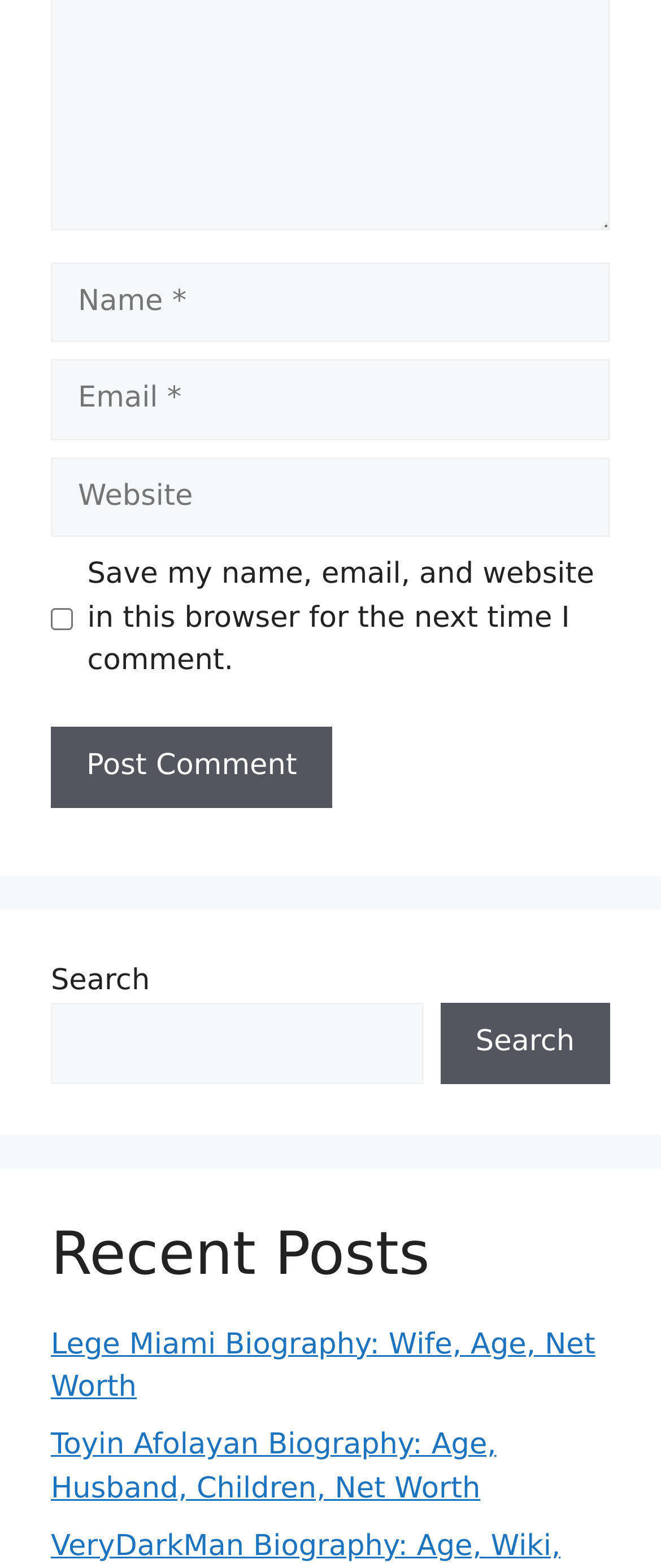Observe the image and answer the following question in detail: What is the function of the button at the bottom?

The button is located at the bottom of the form and has the text 'Post Comment'. This suggests that its function is to submit the user's comment after filling out the required fields.